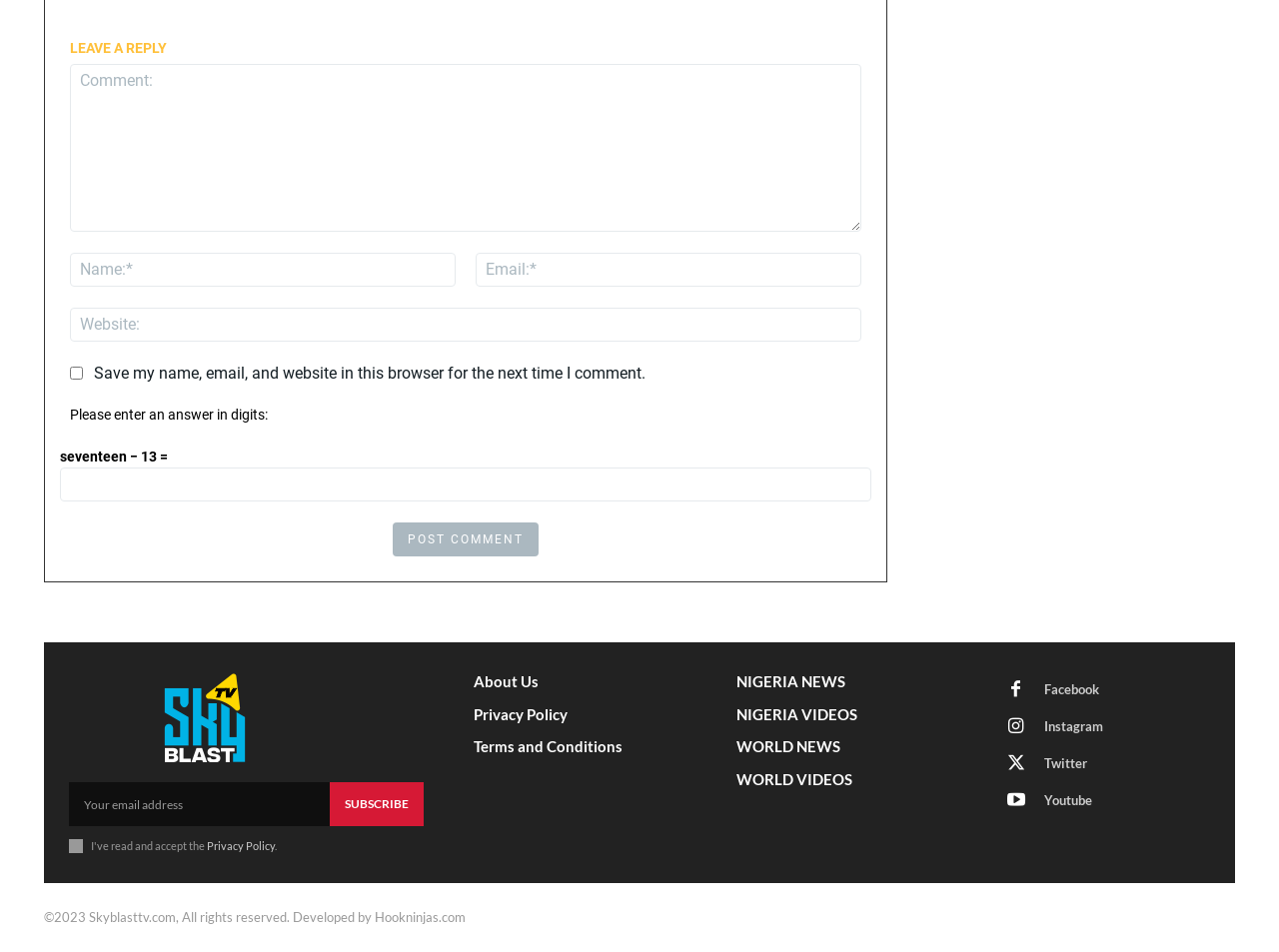Please use the details from the image to answer the following question comprehensively:
What is the purpose of the button with the text 'SUBSCRIBE'?

The button with the text 'SUBSCRIBE' is located next to a text box labeled 'email', suggesting that it is used to subscribe to a newsletter or other email-based service.